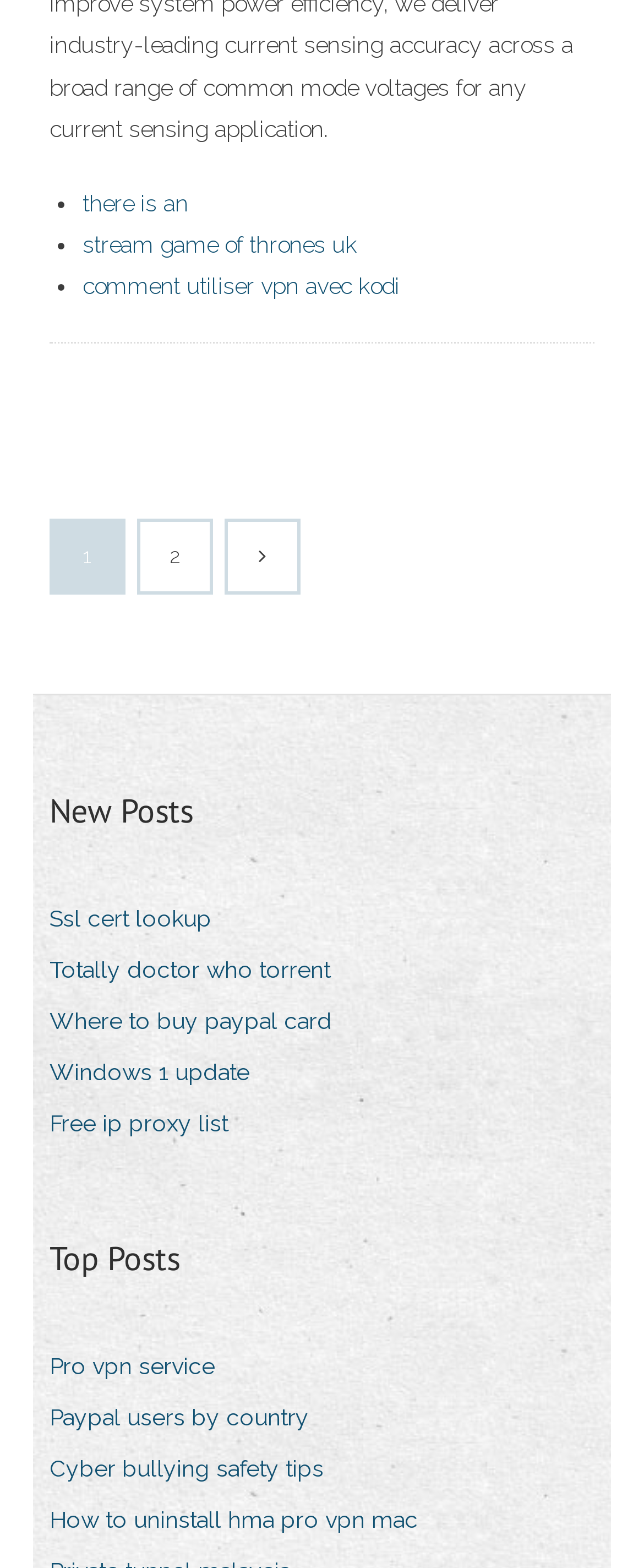Answer with a single word or phrase: 
What is the text of the second heading?

Top Posts